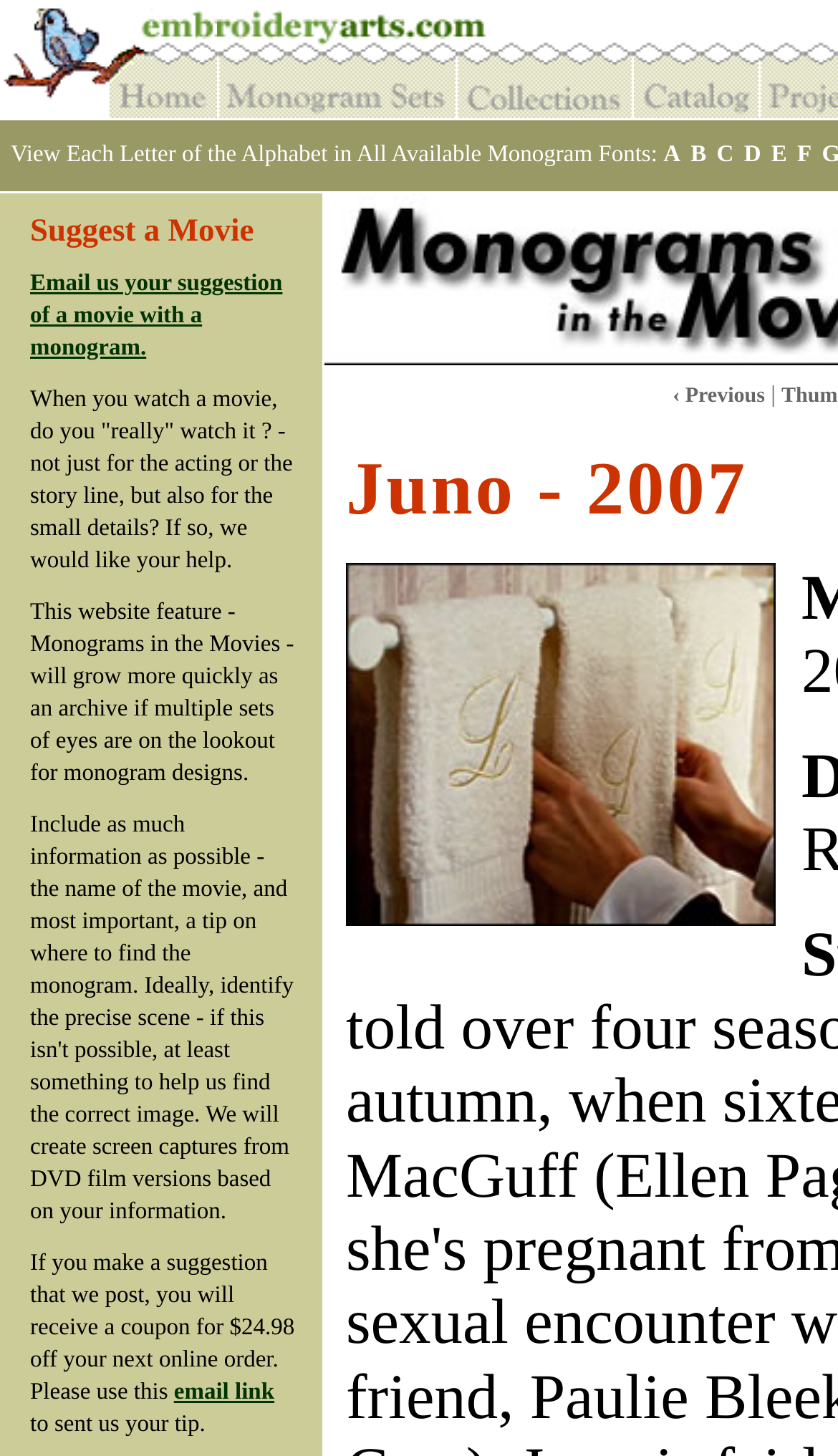Identify the bounding box coordinates for the UI element described as follows: eeePC in the Aegean. Use the format (top-left x, top-left y, bottom-right x, bottom-right y) and ensure all values are floating point numbers between 0 and 1.

None